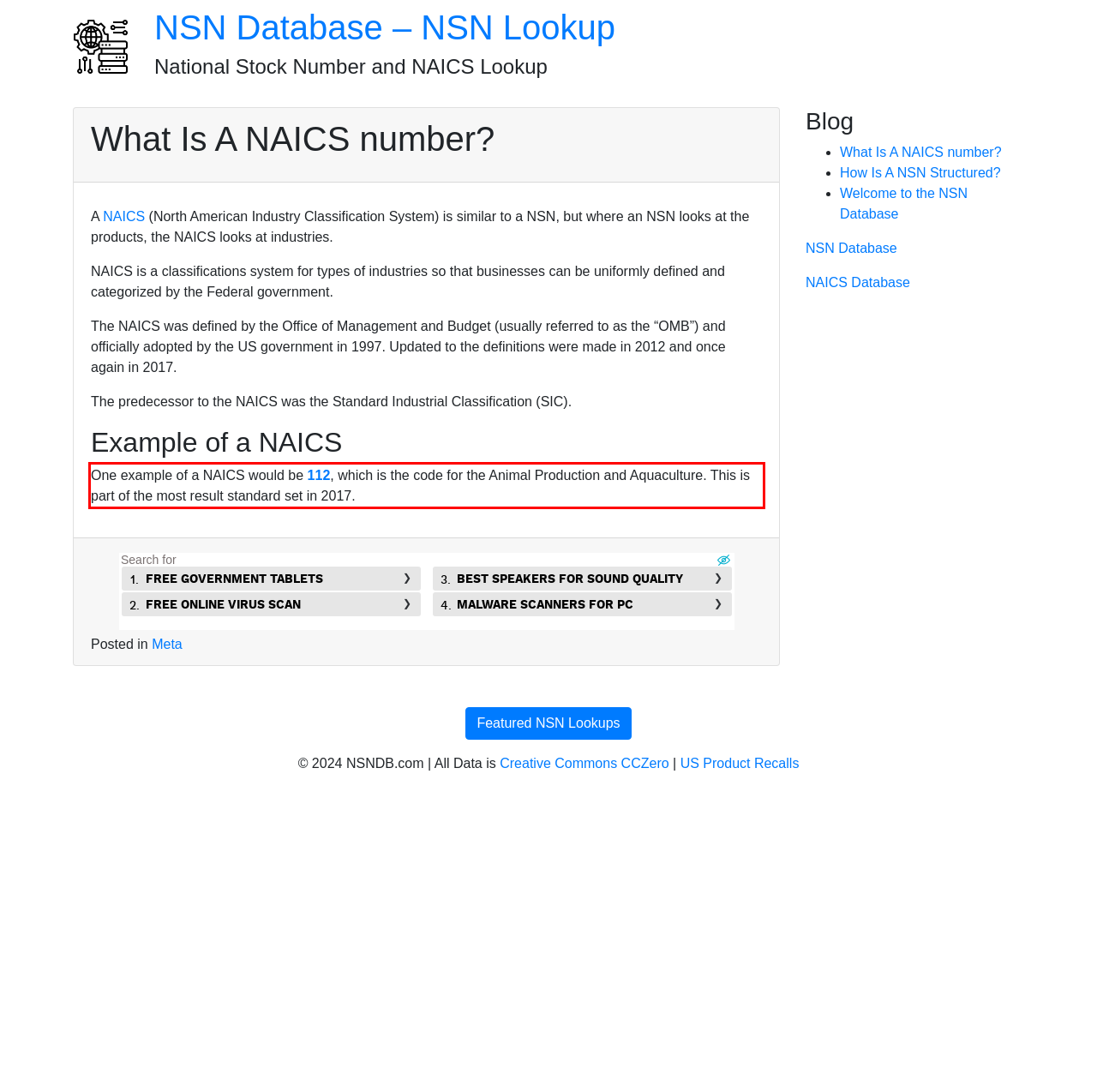You have a screenshot of a webpage, and there is a red bounding box around a UI element. Utilize OCR to extract the text within this red bounding box.

One example of a NAICS would be 112, which is the code for the Animal Production and Aquaculture. This is part of the most result standard set in 2017.